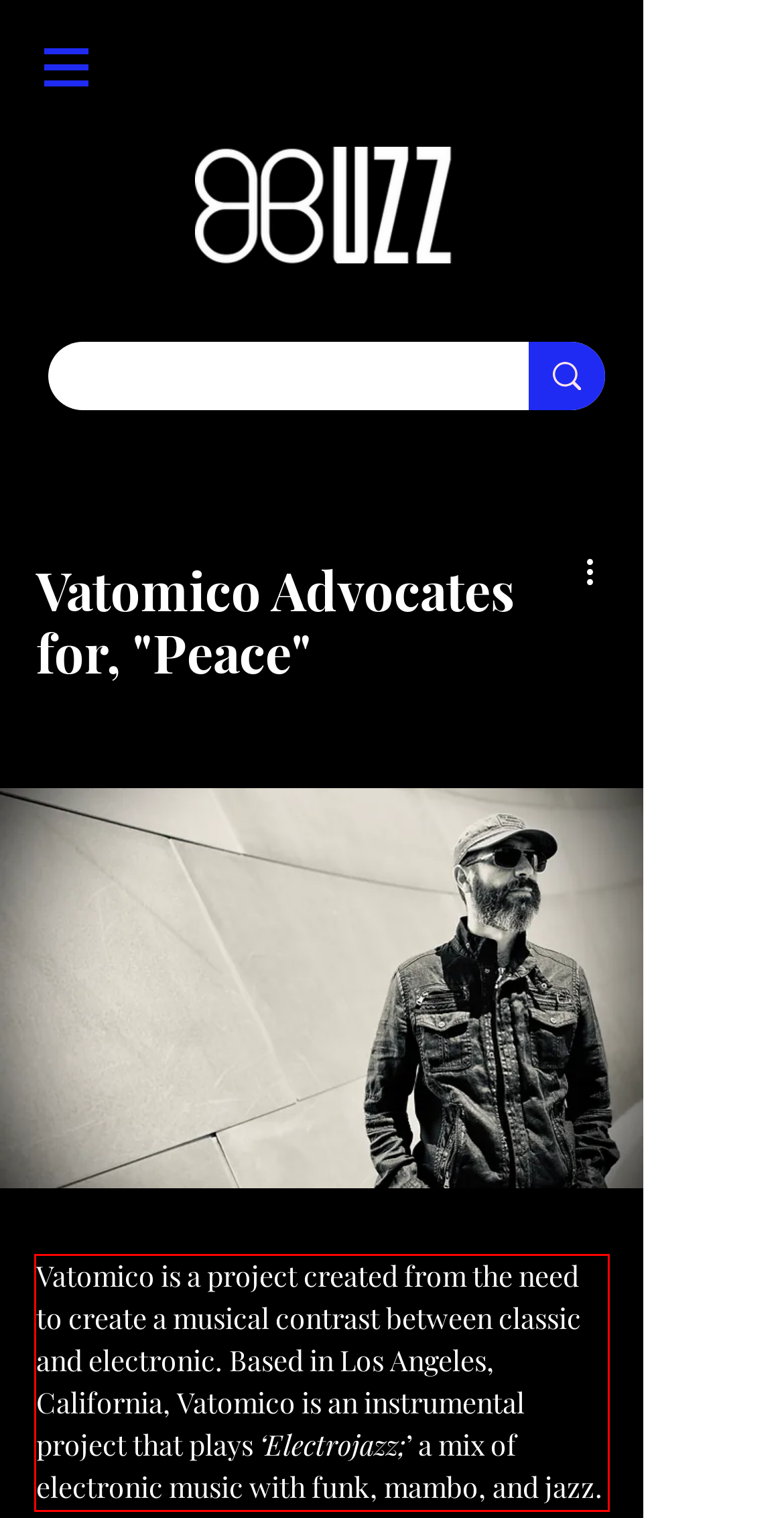Using the provided screenshot, read and generate the text content within the red-bordered area.

Vatomico is a project created from the need to create a musical contrast between classic and electronic. Based in Los Angeles, California, Vatomico is an instrumental project that plays ‘Electrojazz;’ a mix of electronic music with funk, mambo, and jazz.